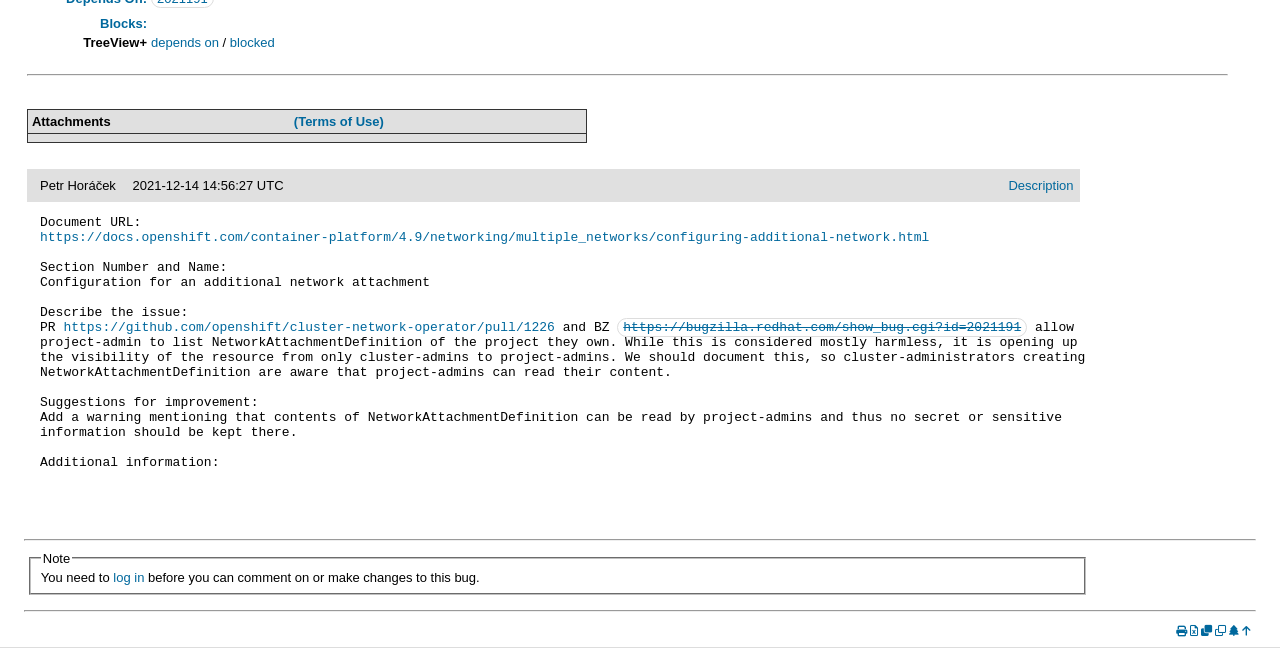Please determine the bounding box coordinates for the UI element described here. Use the format (top-left x, top-left y, bottom-right x, bottom-right y) with values bounded between 0 and 1: (Terms of Use)

[0.23, 0.176, 0.3, 0.199]